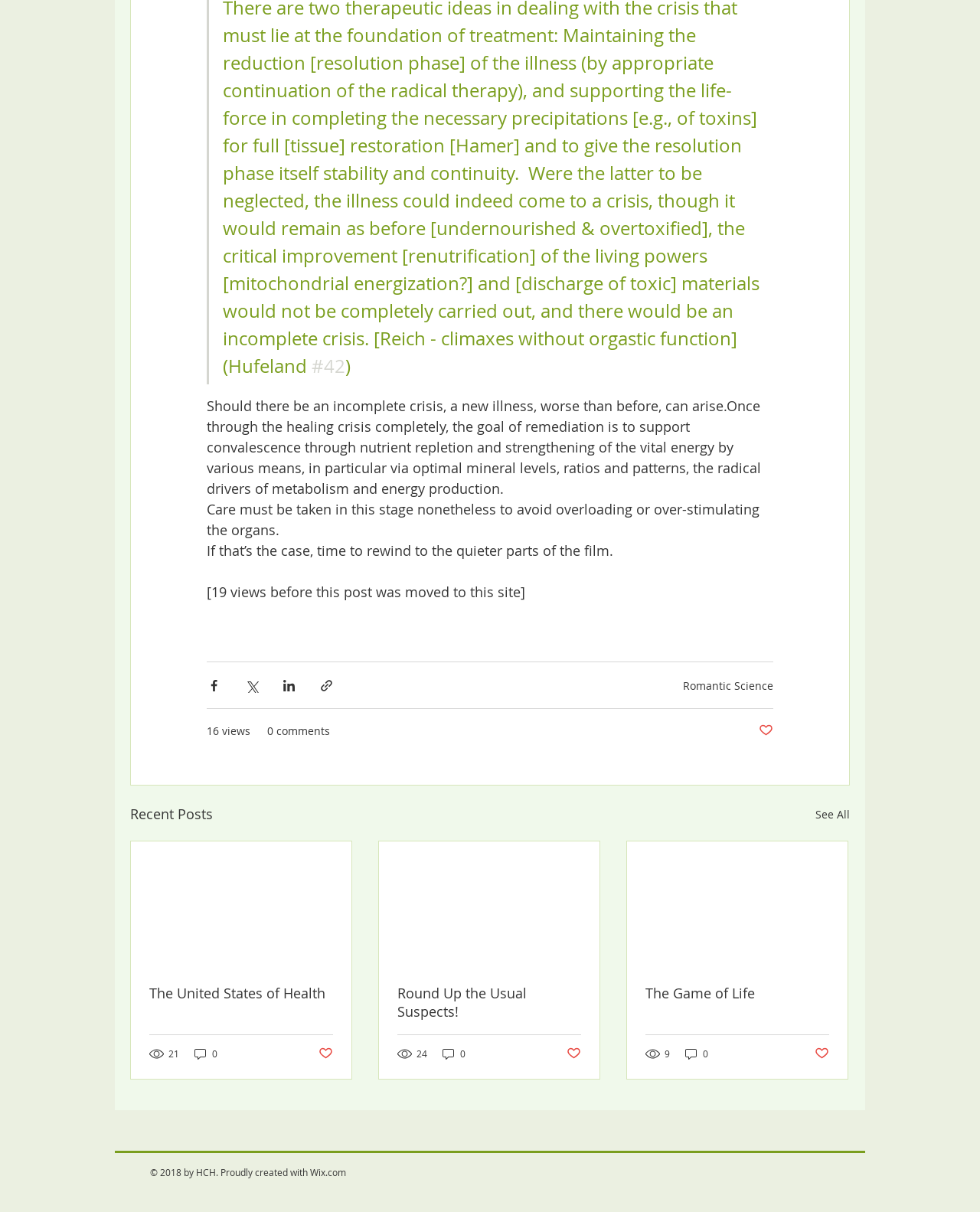Given the element description: "The Game of Life", predict the bounding box coordinates of the UI element it refers to, using four float numbers between 0 and 1, i.e., [left, top, right, bottom].

[0.659, 0.812, 0.846, 0.827]